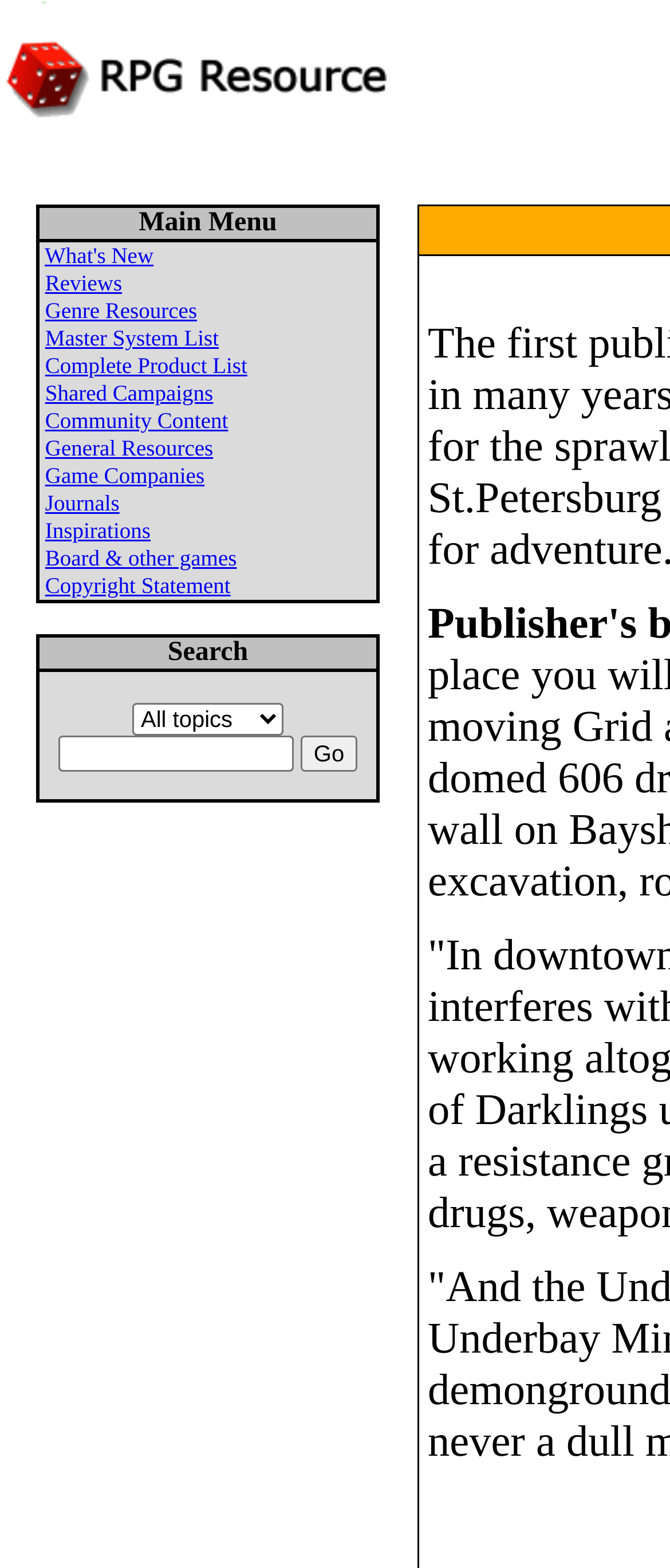Articulate a detailed summary of the webpage's content and design.

The webpage is titled "RPG Resource" and has a prominent link at the top left corner, "RPG Resource: Click here for home page", accompanied by an image. Below this, there is a table with a main menu that spans across the page, taking up about a third of the screen. The main menu consists of 12 links, including "What's New", "Reviews", "Genre Resources", and "Copyright Statement", among others. These links are separated by small gaps, indicated by static text elements containing a single whitespace character.

Below the main menu, there is another table that takes up about half of the screen. This table contains a search function, with a label "Search" and a dropdown combobox, a textbox, and a "Go" button. The search function is aligned to the left side of the page.

Overall, the webpage has a simple and organized layout, with a clear hierarchy of elements and ample whitespace to separate different sections.